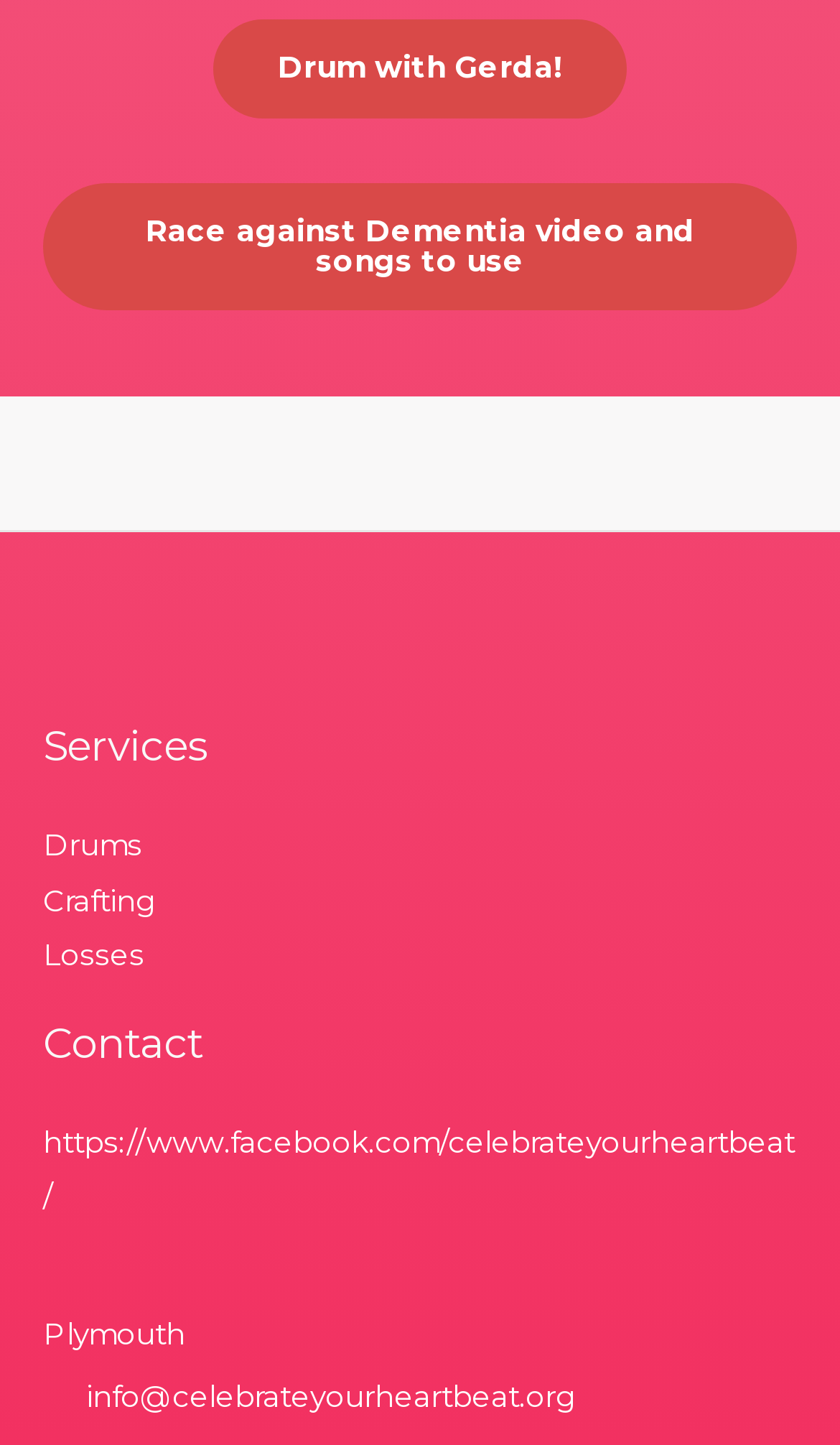Please specify the bounding box coordinates of the clickable region necessary for completing the following instruction: "Visit 'Drums' page". The coordinates must consist of four float numbers between 0 and 1, i.e., [left, top, right, bottom].

[0.051, 0.573, 0.169, 0.597]